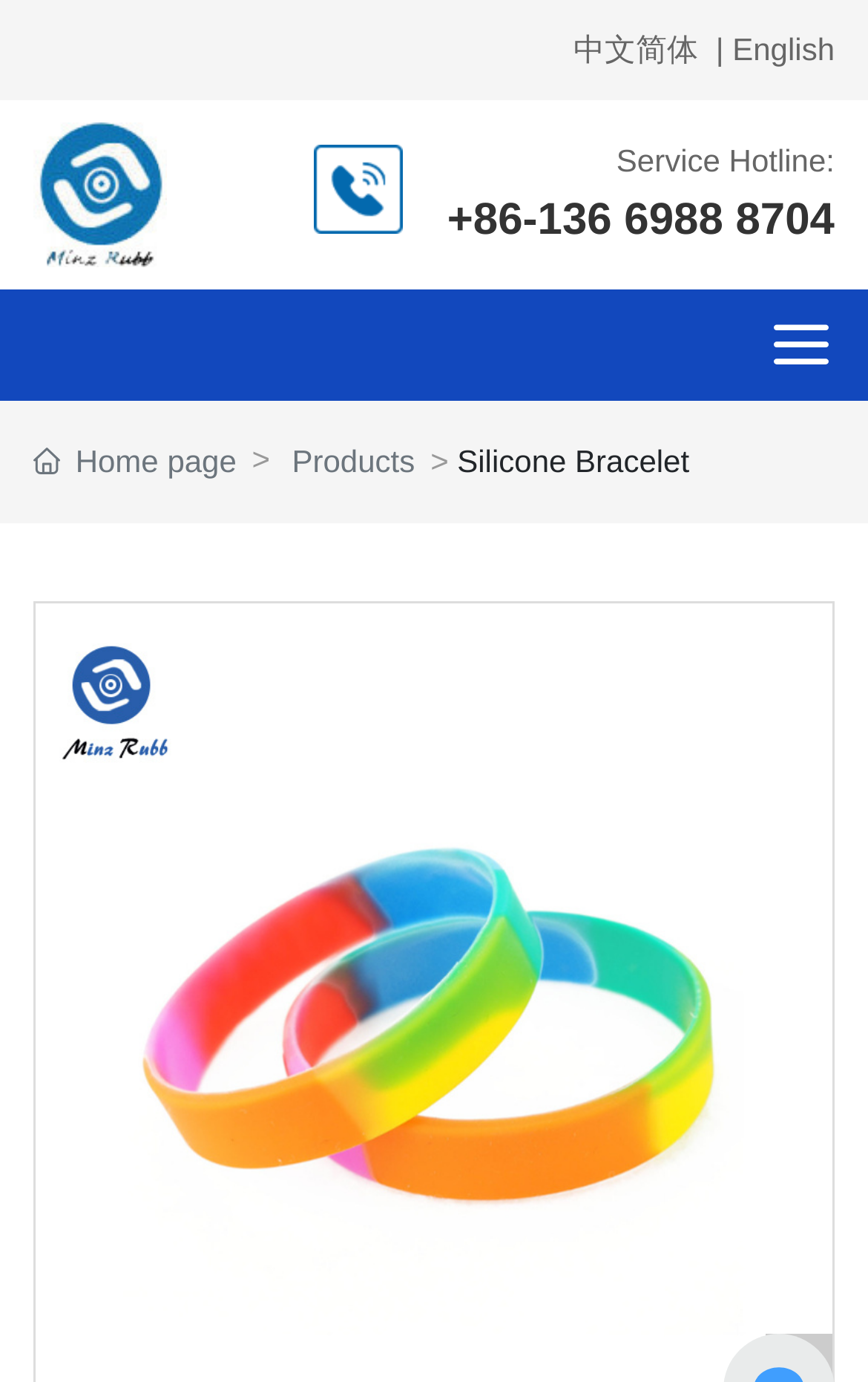Explain the webpage's design and content in an elaborate manner.

The webpage is about Silicone Bracelet, with a top navigation bar featuring language options, including "中文简体" and "English", separated by a vertical bar. Below the language options, there is a company logo and name, "Dongguan Mingzhen Rubber & Plastic Products Co., Ltd.", accompanied by a small image.

On the right side of the company logo, there is a "Service Hotline" section, displaying a phone number "+86-136 6988 8704" as a clickable link. Next to the phone number, there is a small icon.

The main navigation menu is located below the top navigation bar, with options including "Home page" and "Products". The "Home page" option has a small icon next to it.

The main content of the webpage is headed by a title "Silicone Bracelet", which is centered on the page.